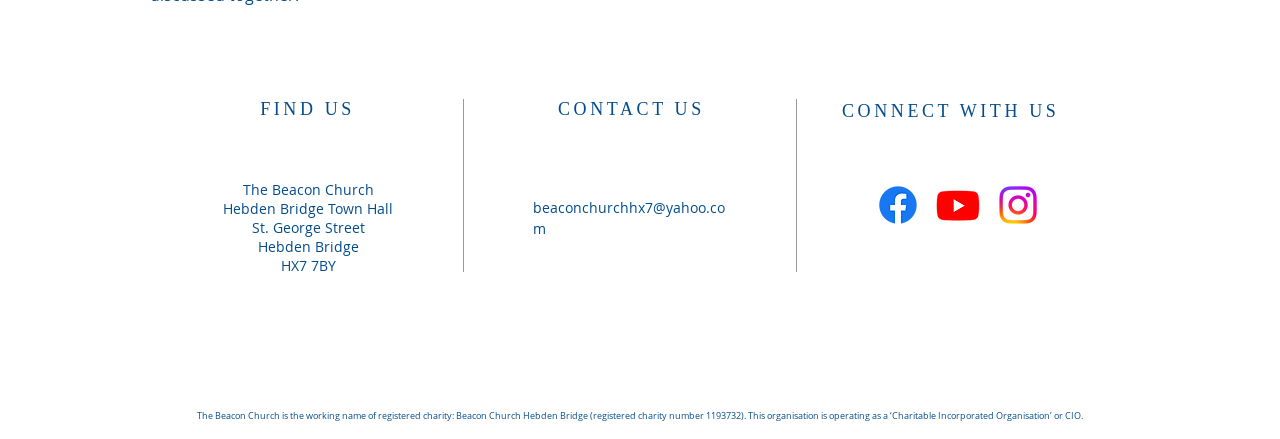What is the address of the church?
Please interpret the details in the image and answer the question thoroughly.

The address of the church can be found in the series of StaticText elements located at [0.174, 0.453, 0.307, 0.496], [0.196, 0.496, 0.285, 0.539], [0.201, 0.539, 0.28, 0.583], and [0.219, 0.583, 0.262, 0.626].